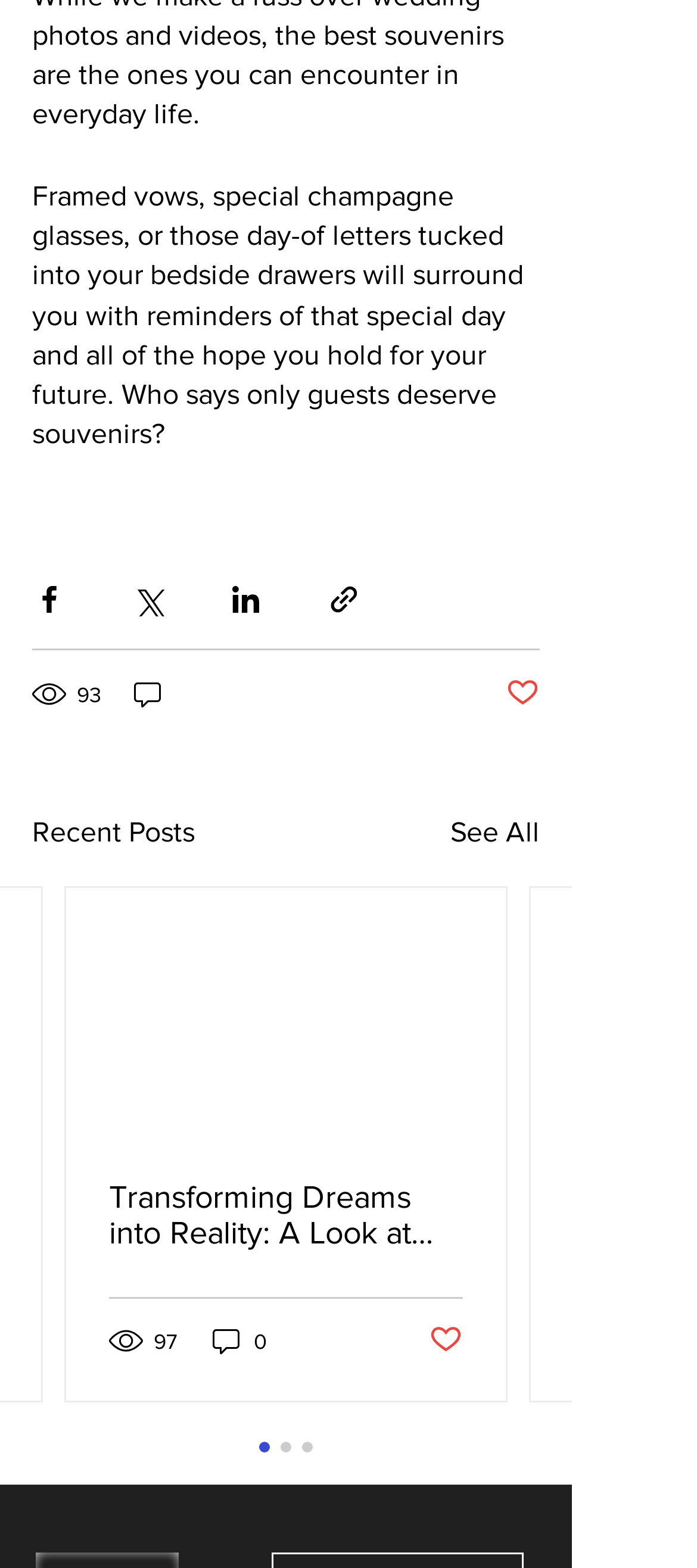Provide a brief response using a word or short phrase to this question:
How many recent posts are displayed?

2